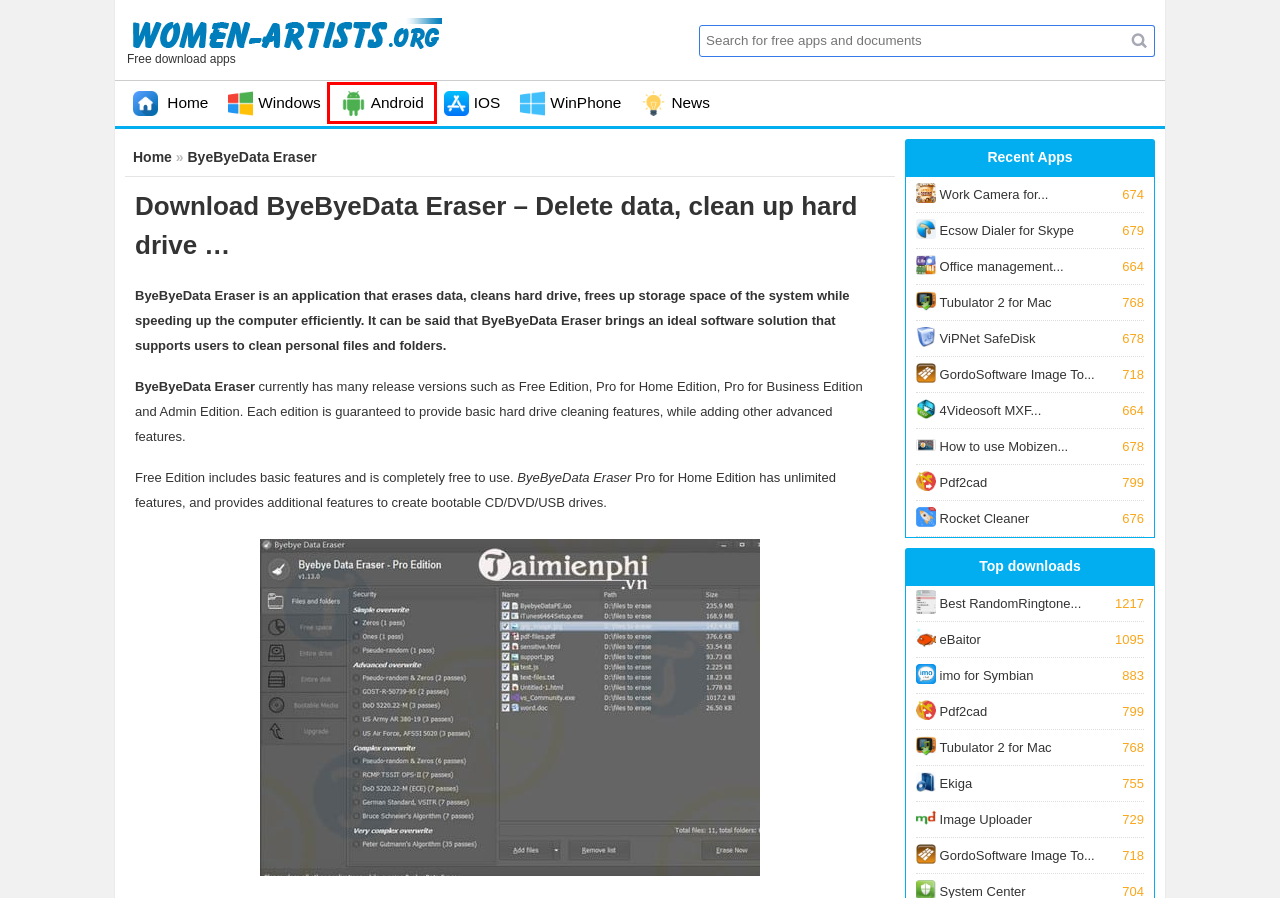With the provided webpage screenshot containing a red bounding box around a UI element, determine which description best matches the new webpage that appears after clicking the selected element. The choices are:
A. Download Tubulator 2 for Mac - Search, download youtube videos for Mac
B. ...
C. Free download apps - women-artists.org
D. Download Rocket Cleaner - Application to clean junk and speed up for Android phones and tablets ...
E. Download Ekiga - Support video calls
F. Android
G. Download 4Videosoft MXF Converter - Convert tail video ...
H. Download Image Uploader - Upload images to the server

F